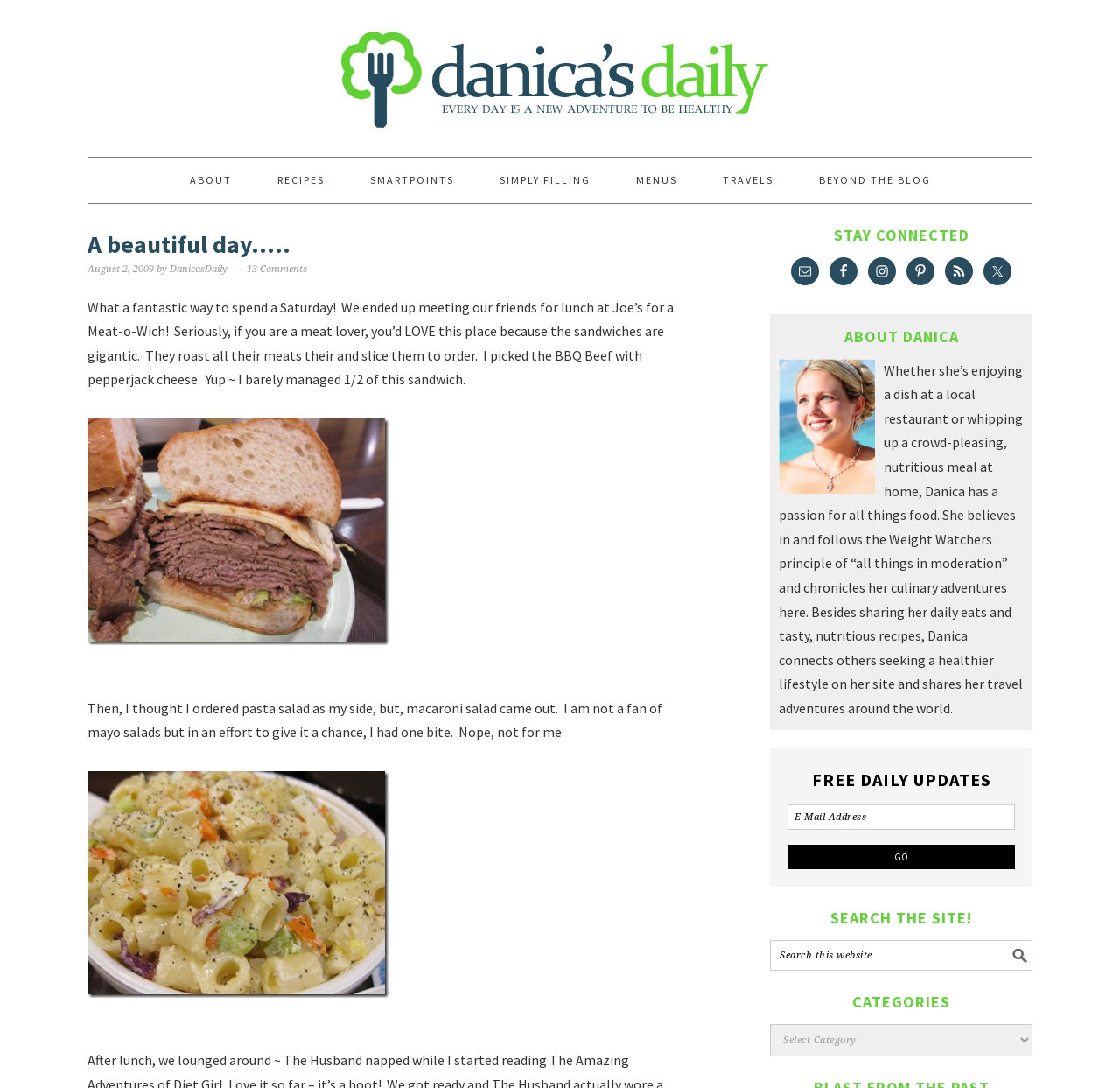Please provide the bounding box coordinates for the UI element as described: "name="s" placeholder="Search this website"". The coordinates must be four floats between 0 and 1, represented as [left, top, right, bottom].

[0.688, 0.864, 0.922, 0.892]